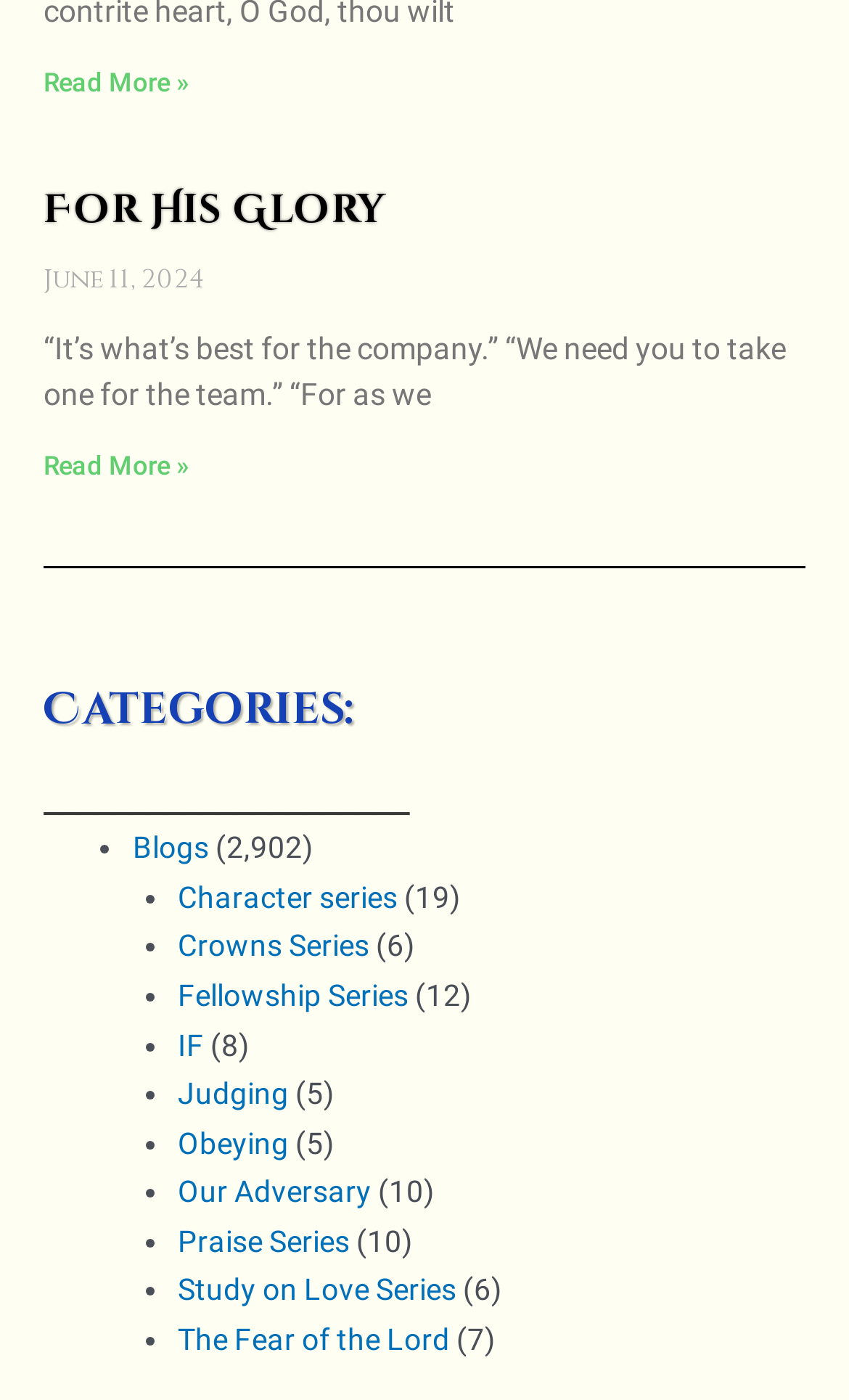What is the purpose of the 'Read more' links?
Kindly offer a detailed explanation using the data available in the image.

The purpose of the 'Read more' links can be inferred by looking at their context. They are located at the end of each article summary, and their text is 'Read more ». This suggests that they are intended to allow the user to read more about the article.